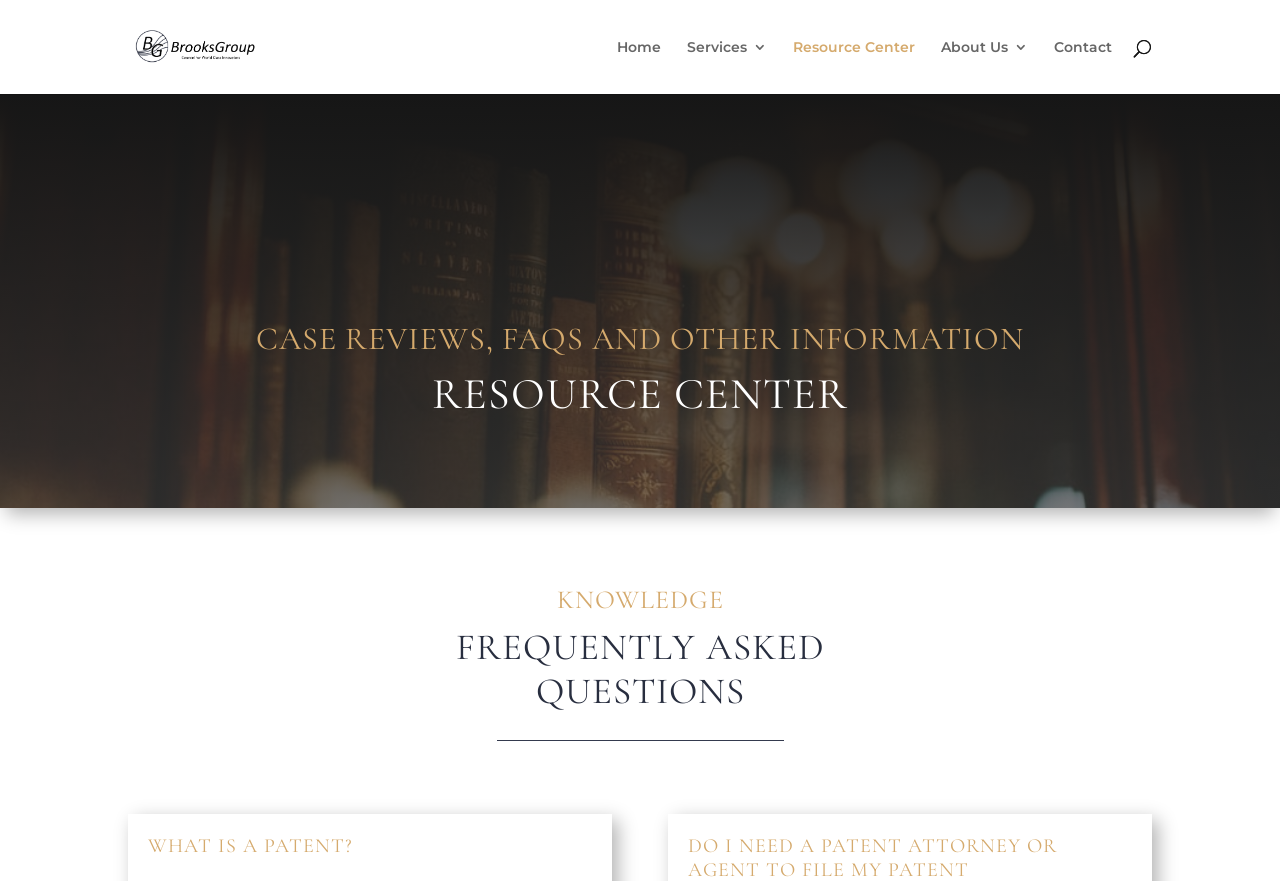Provide an in-depth caption for the contents of the webpage.

The webpage is about BrooksGroup, a team of intellectual property attorneys. At the top left corner, there is a logo of BrooksGroup, which is an image with a link to the homepage. Next to the logo, there is a link to the homepage labeled "BrooksGroup". 

On the top navigation bar, there are five links: "Home", "Services 3", "Resource Center", "About Us 3", and "Contact", arranged from left to right. 

Below the navigation bar, there is a search bar that spans across the entire width of the page. 

The main content of the page is divided into several sections. The first section is headed by "CASE REVIEWS, FAQS AND OTHER INFORMATION", followed by a section titled "RESOURCE CENTER". 

On the right side of the page, there are two columns of headings. The top column has two headings: "KNOWLEDGE" and "FREQUENTLY ASKED QUESTIONS". The bottom column has one heading: "WHAT IS A PATENT?".